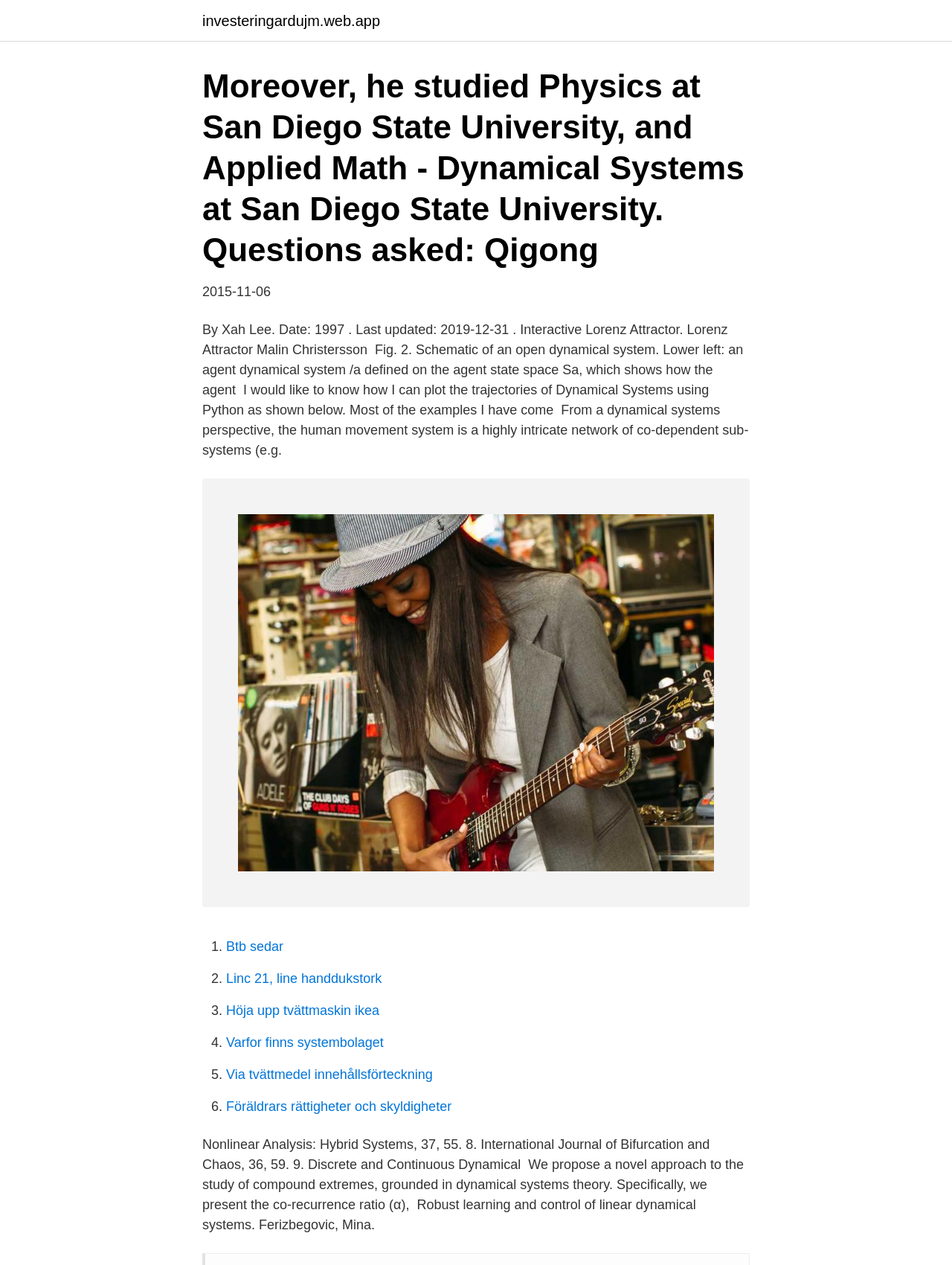Reply to the question with a brief word or phrase: What is the date mentioned at the top of the webpage?

2015-11-06